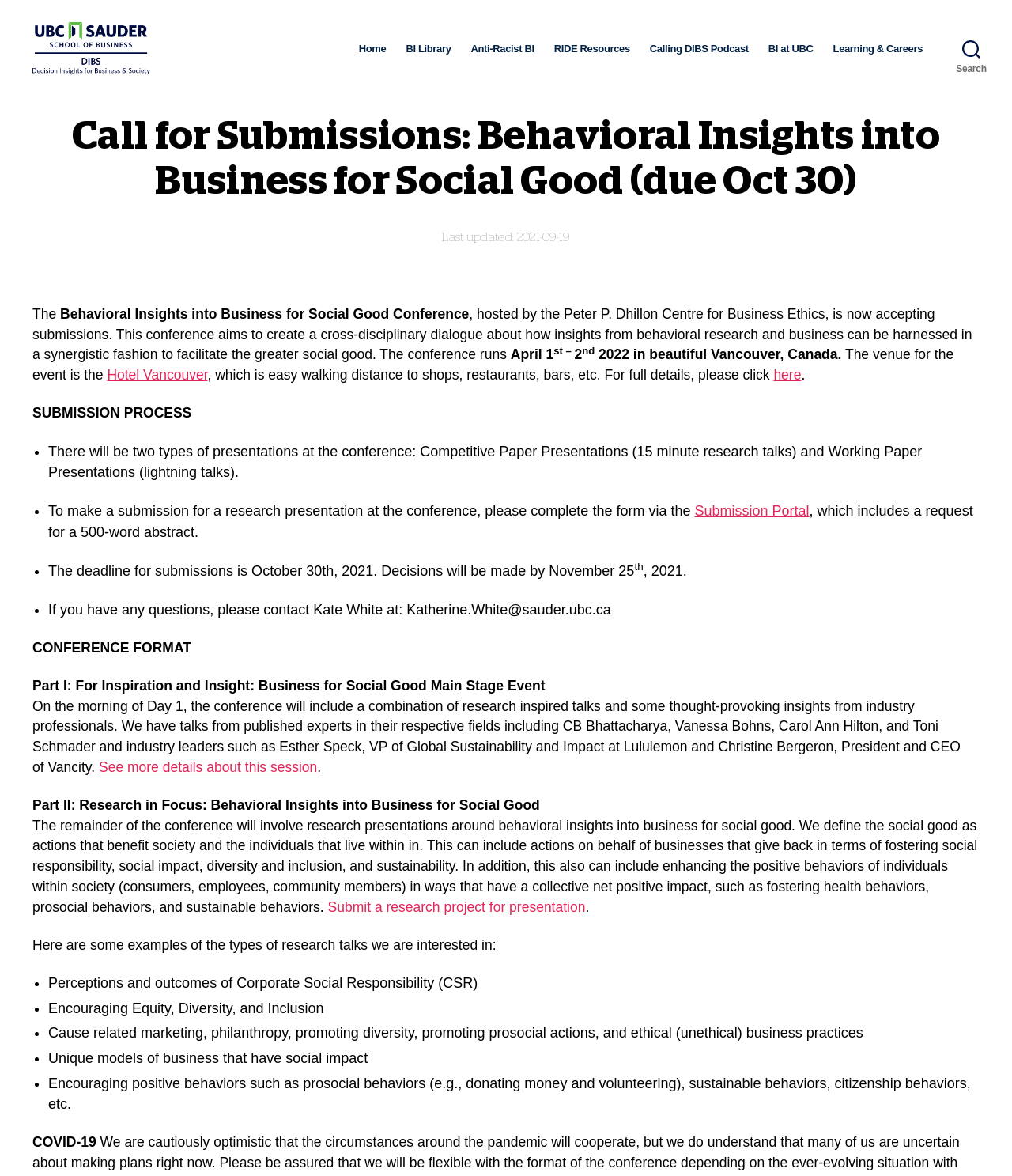What is the name of the conference? Examine the screenshot and reply using just one word or a brief phrase.

Behavioral Insights into Business for Social Good Conference